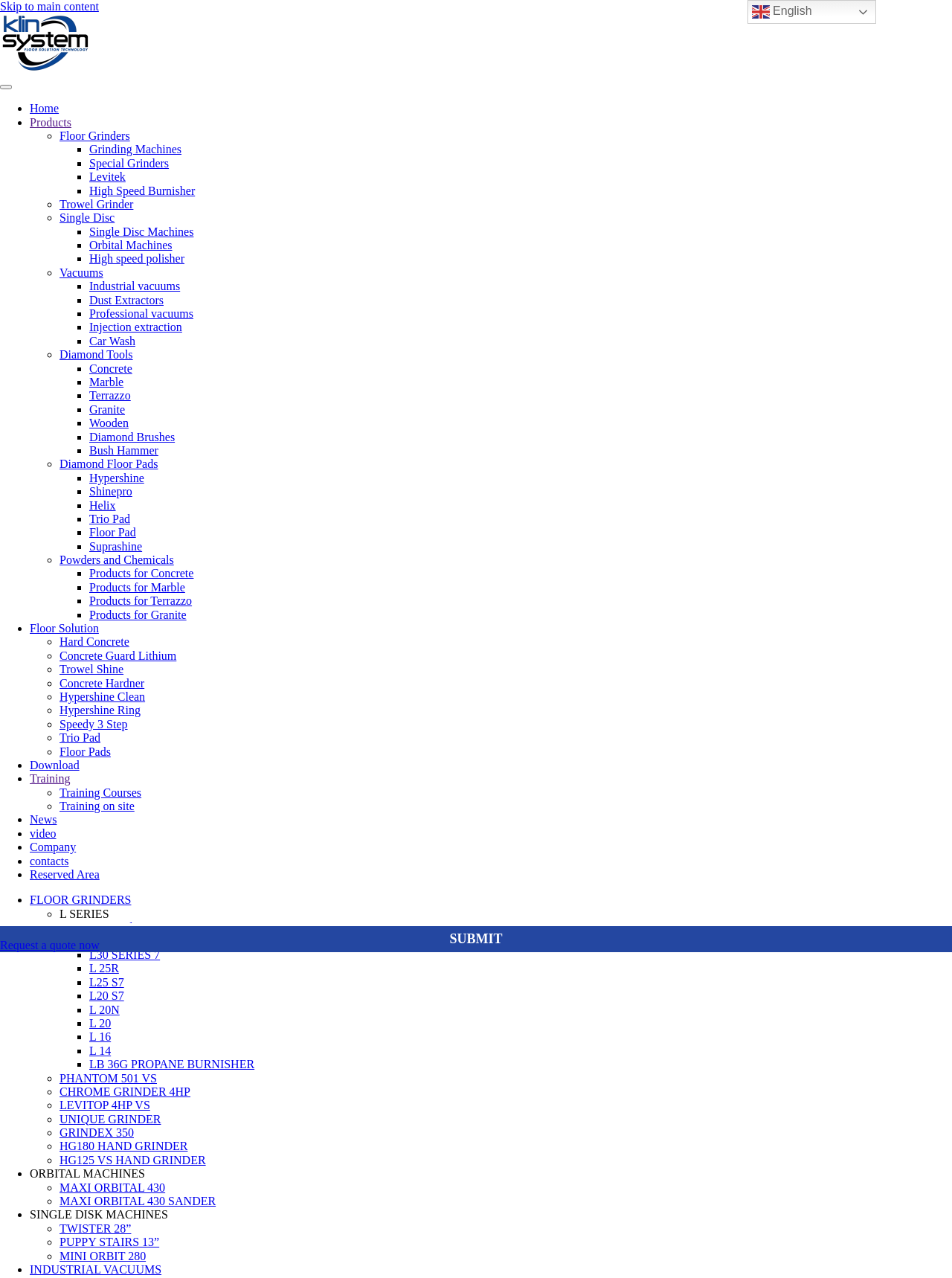Please answer the following question using a single word or phrase: 
What is the first link in the navigation menu?

Home